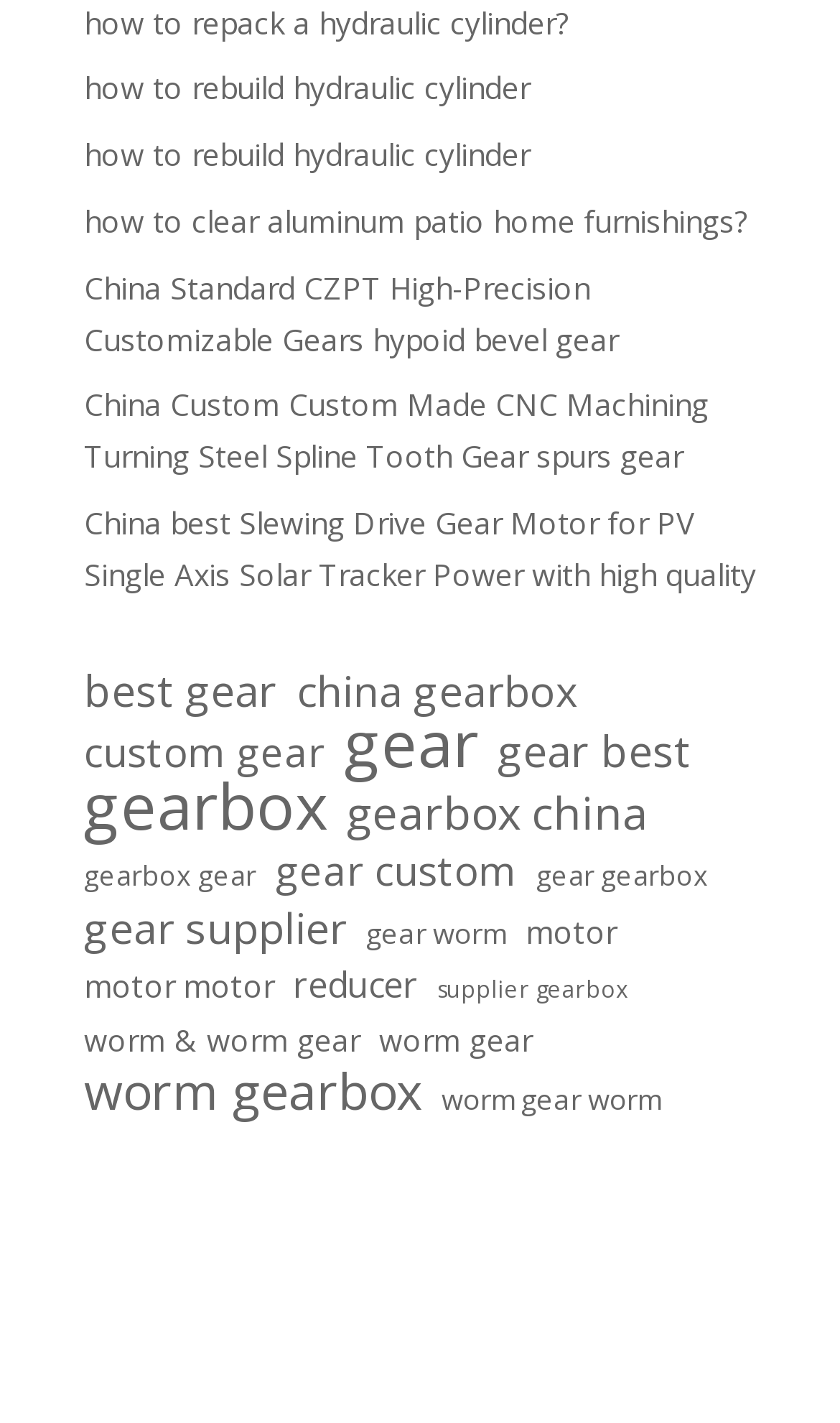Determine the bounding box coordinates of the clickable element to complete this instruction: "explore China Standard CZPT High-Precision Customizable Gears hypoid bevel gear". Provide the coordinates in the format of four float numbers between 0 and 1, [left, top, right, bottom].

[0.1, 0.188, 0.736, 0.252]